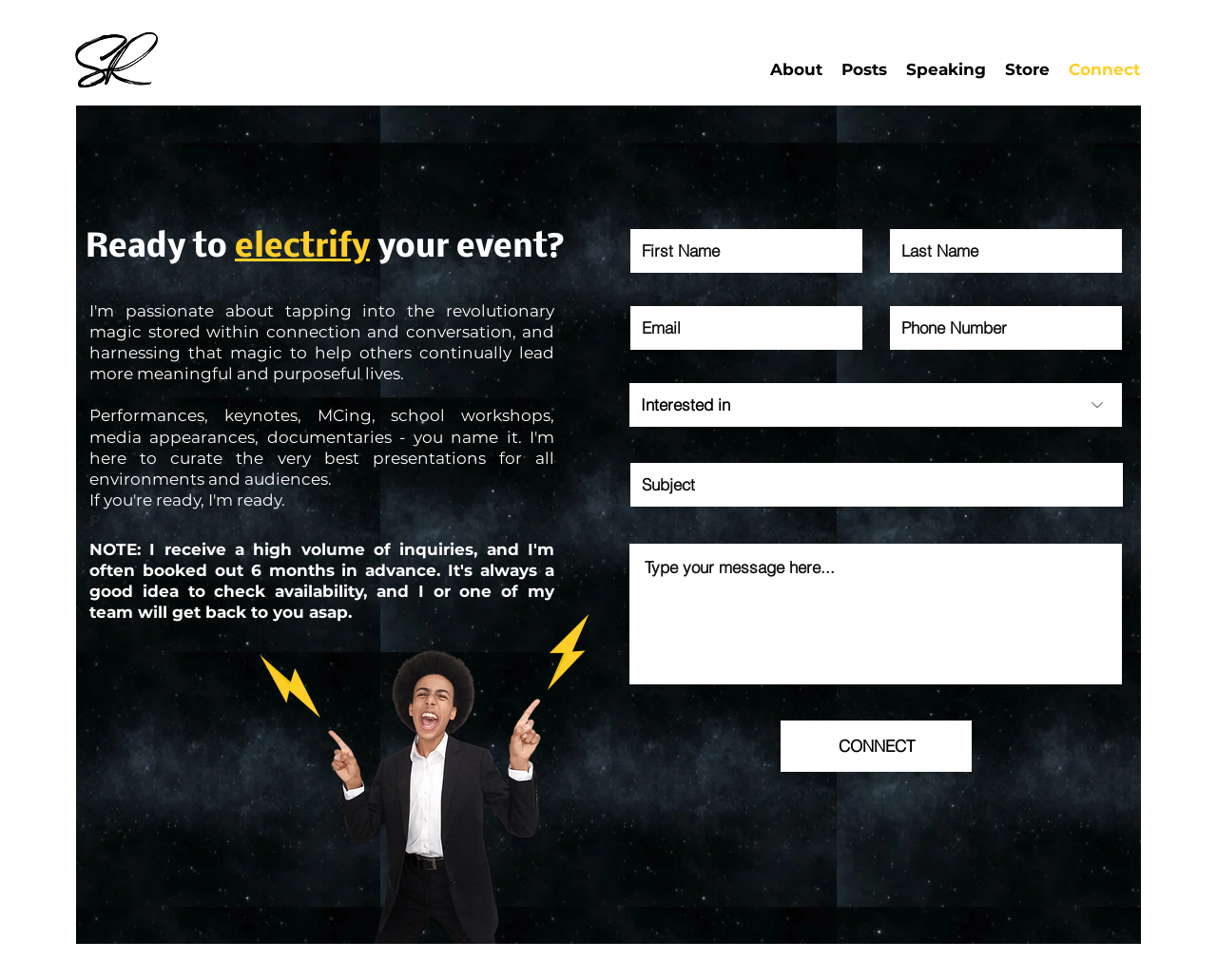Identify the coordinates of the bounding box for the element that must be clicked to accomplish the instruction: "Navigate to About page".

[0.625, 0.056, 0.684, 0.085]